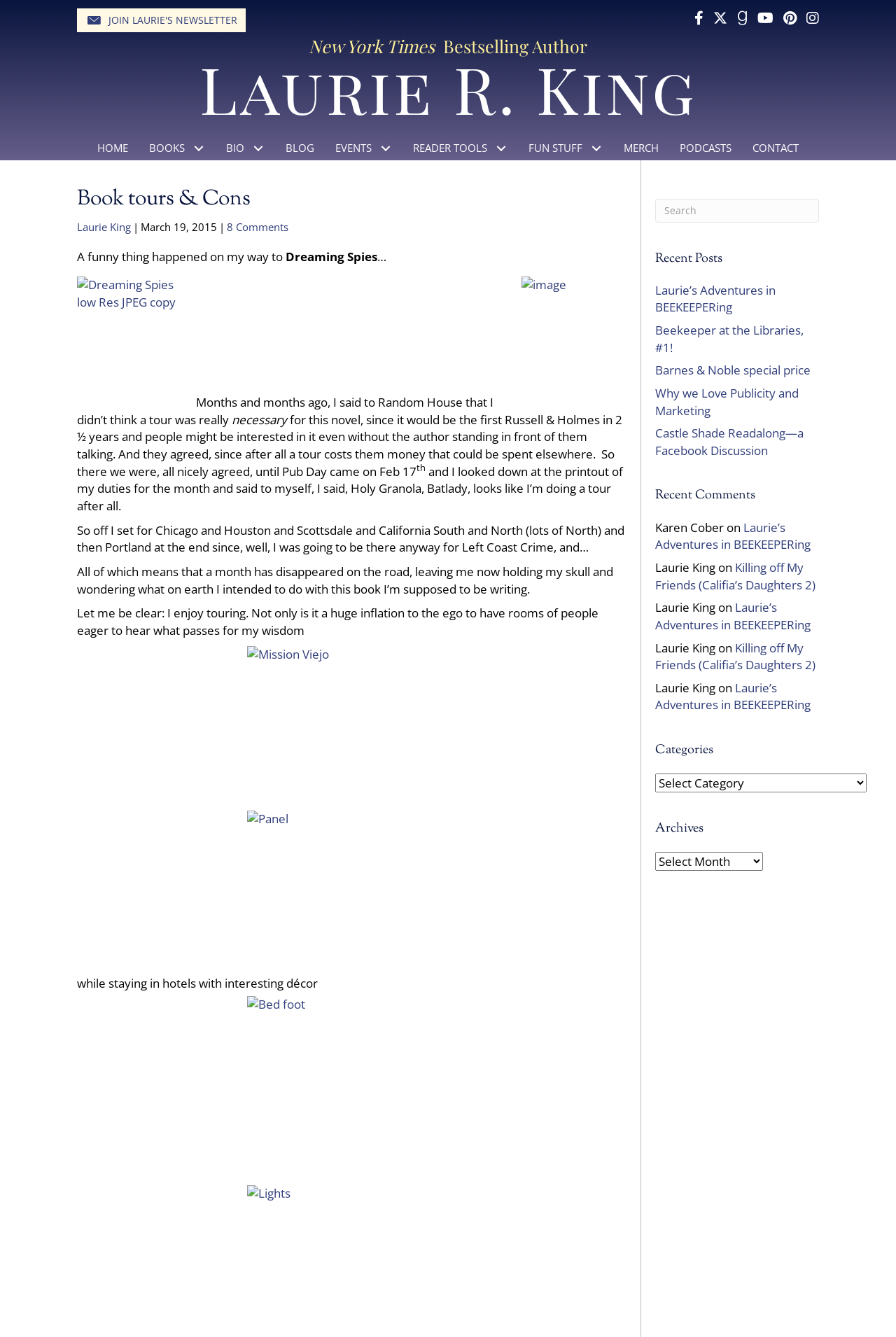Locate the bounding box coordinates of the element you need to click to accomplish the task described by this instruction: "Read Laurie’s Adventures in BEEKEEPERing".

[0.731, 0.211, 0.866, 0.236]